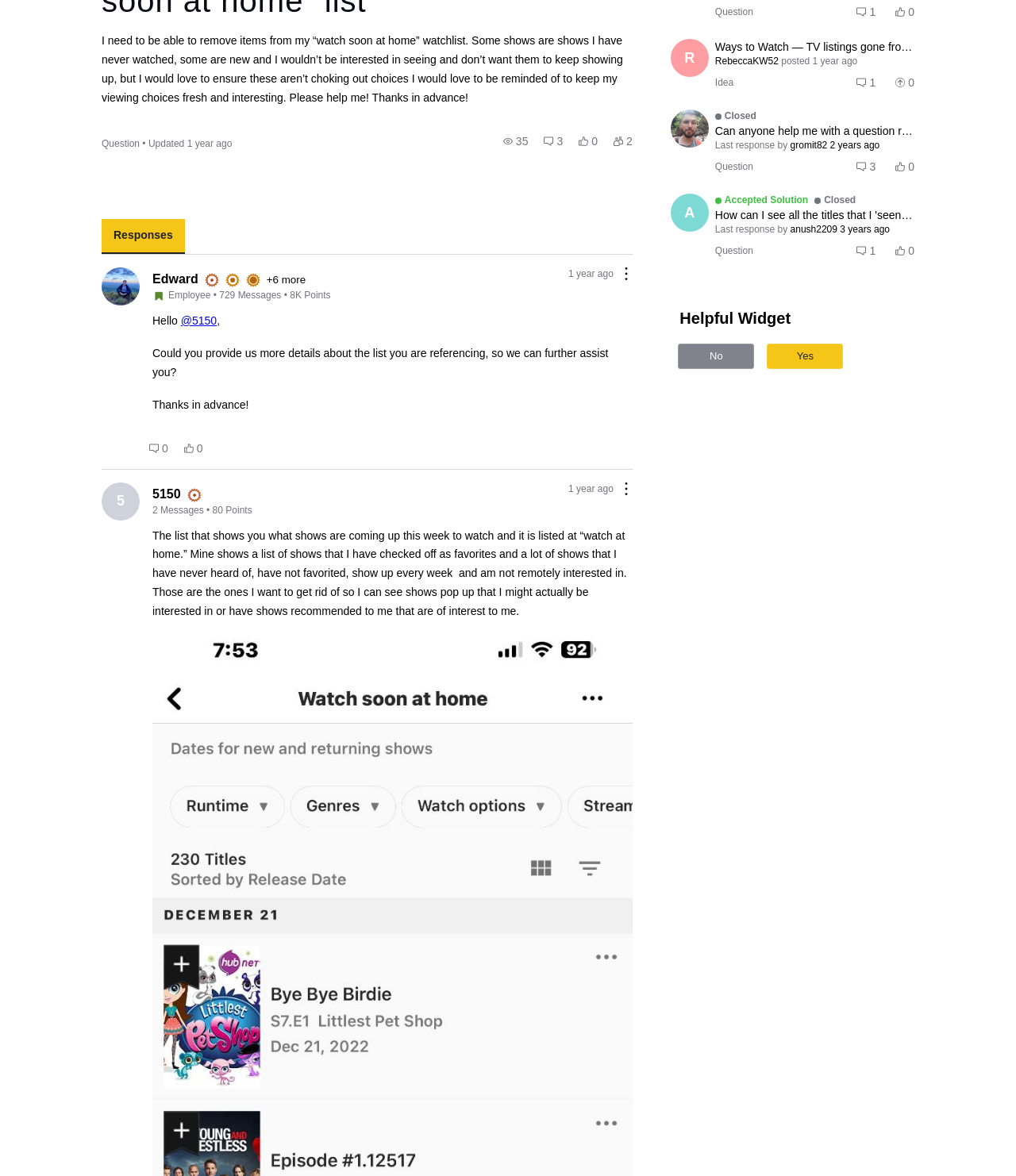Provide the bounding box coordinates of the HTML element this sentence describes: "R". The bounding box coordinates consist of four float numbers between 0 and 1, i.e., [left, top, right, bottom].

[0.66, 0.033, 0.698, 0.065]